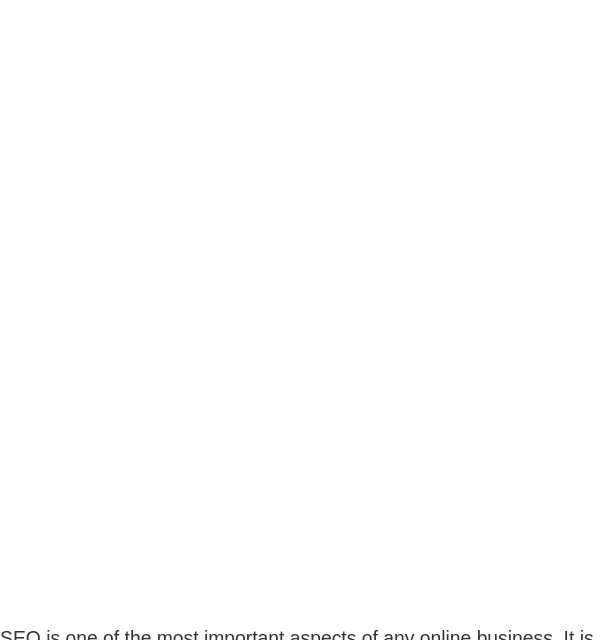What is the purpose of effective SEO practices?
Please answer the question with a detailed response using the information from the screenshot.

The context suggests that effective SEO practices can help businesses thrive in a competitive digital landscape, implying that the purpose of SEO is to support business success.